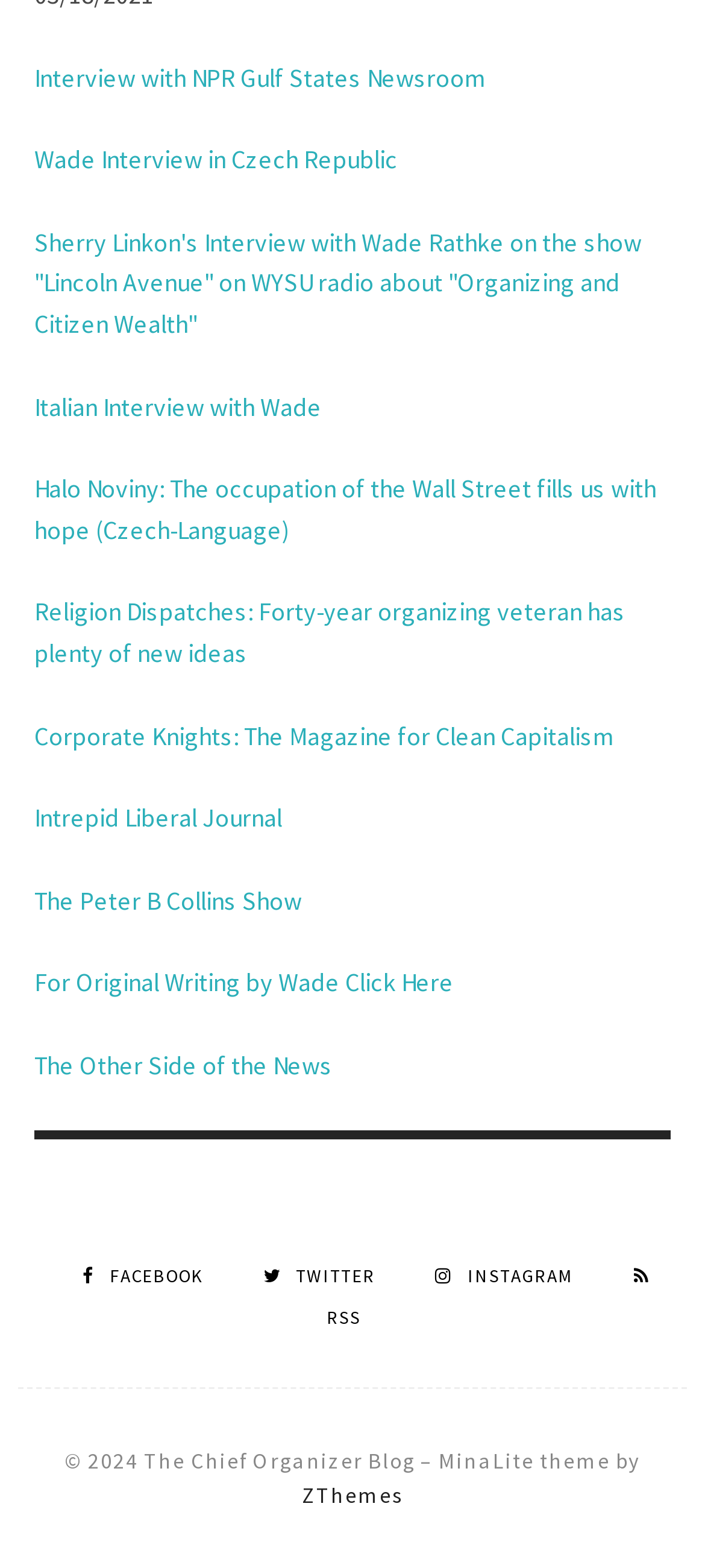Answer the following query concisely with a single word or phrase:
What is the theme of the webpage?

MinaLite